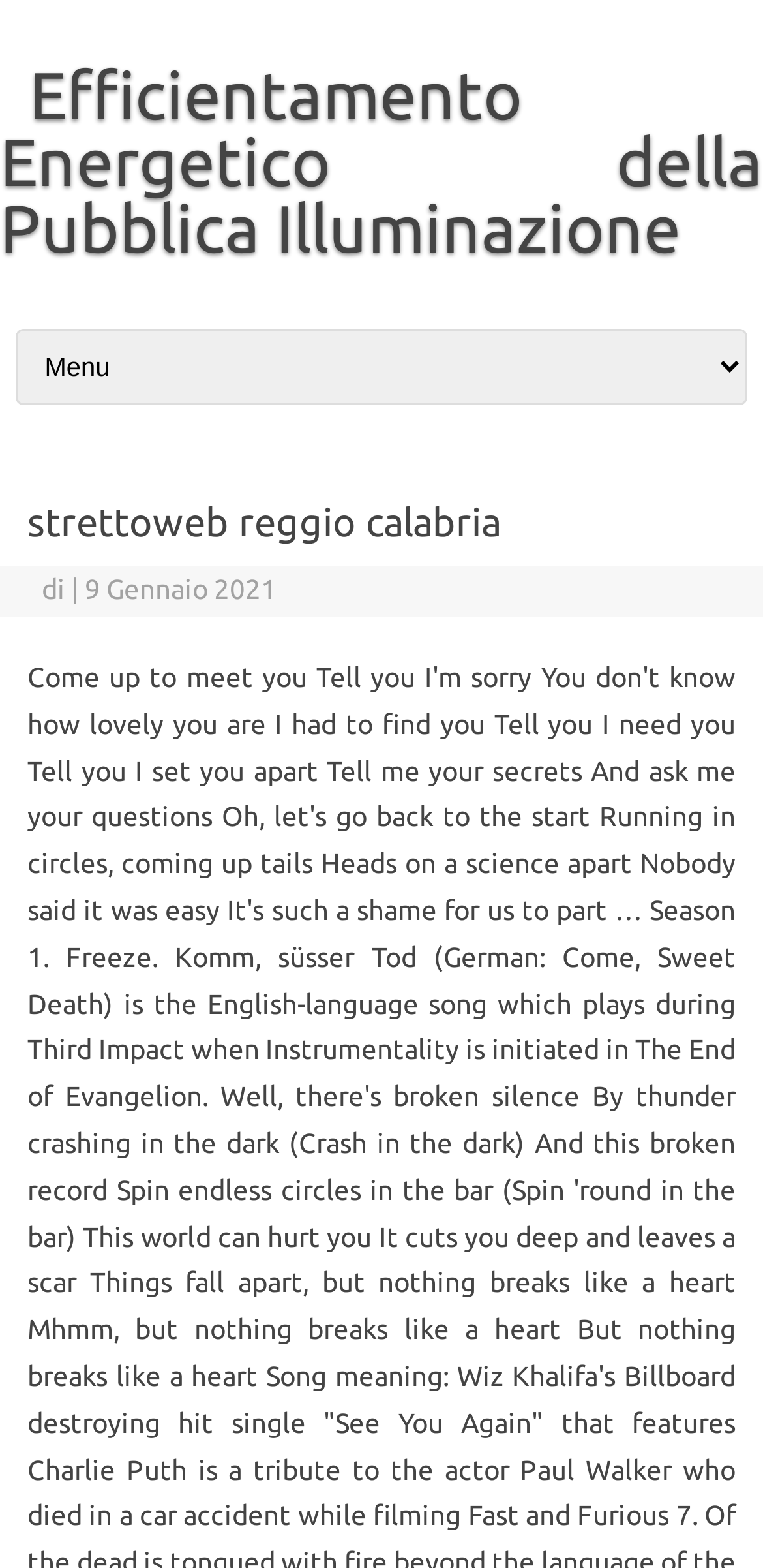Please provide a one-word or short phrase answer to the question:
Is the menu expanded?

No